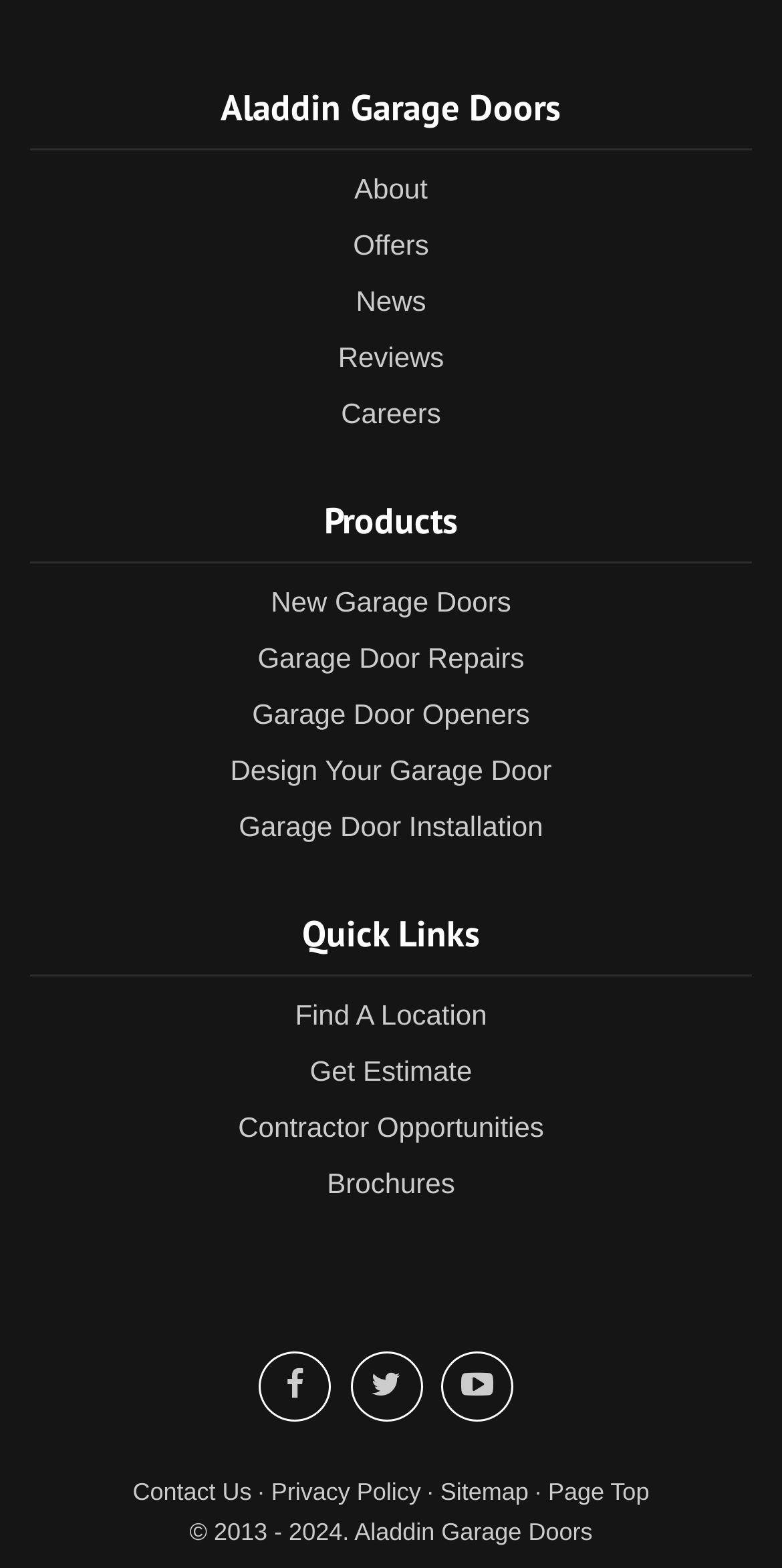Carefully observe the image and respond to the question with a detailed answer:
What is the copyright year range of the company?

The copyright year range can be found at the very bottom of the page, which reads '© 2013 - 2024. Aladdin Garage Doors'.